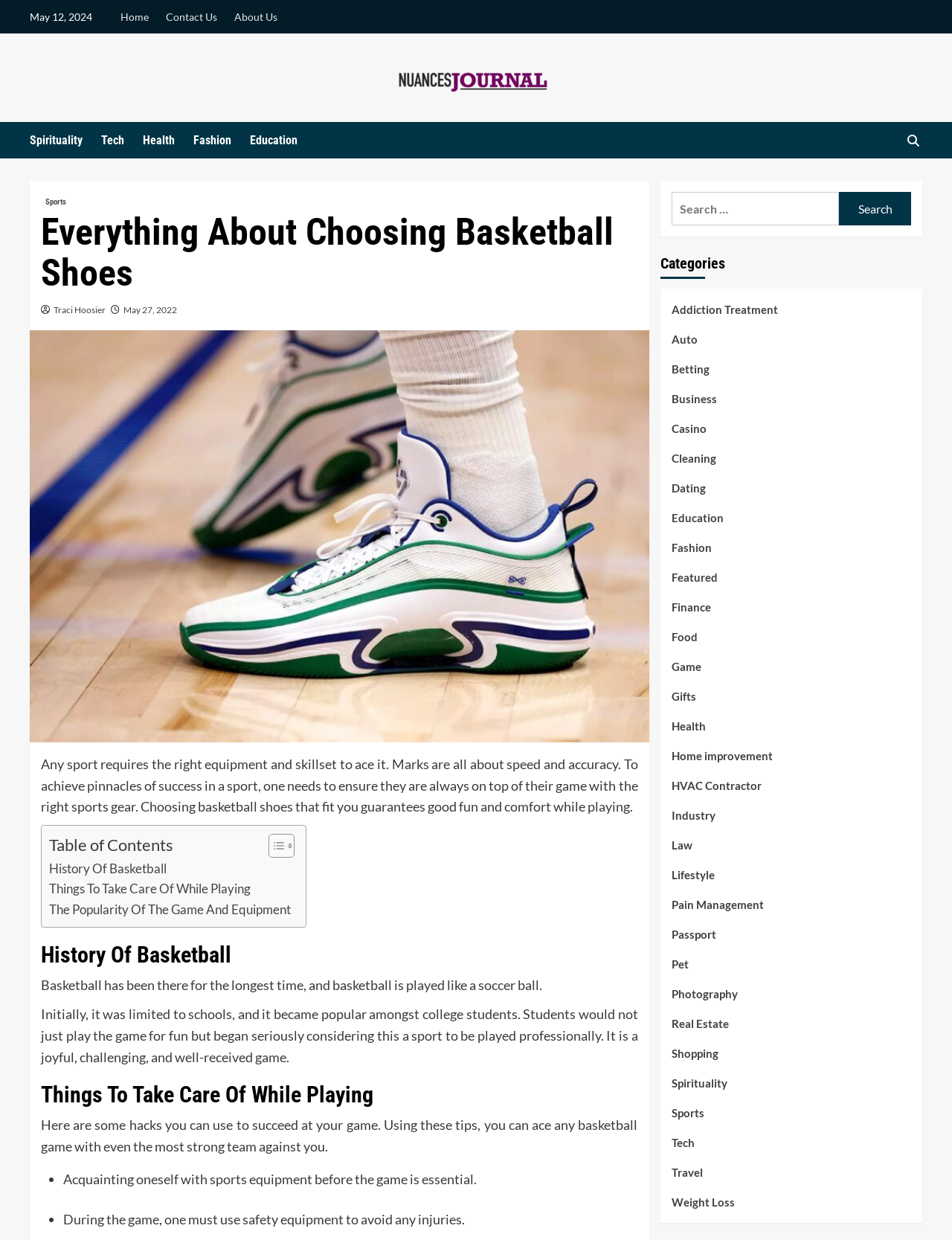Describe all the significant parts and information present on the webpage.

This webpage is about choosing the right basketball shoes, with the title "Everything About Choosing Basketball Shoes" at the top. Below the title, there is a brief introduction to the importance of having the right equipment and skillset to excel in sports, specifically basketball. 

On the top-left corner, there are links to "Home", "Contact Us", and "About Us". Next to these links, there is a logo of "Nuances Journal" with a link to the journal's homepage. 

On the top-right corner, there are links to various categories, including "Spirituality", "Tech", "Health", "Fashion", "Education", and more. There is also a search bar with a button to search for specific topics.

The main content of the webpage is divided into sections, including "History of Basketball", "Things to Take Care of While Playing", and "The Popularity of the Game and Equipment". Each section has a heading and several paragraphs of text, with some sections having bullet points listing tips and hacks for playing basketball.

Throughout the webpage, there are no images related to the content, but there are some icons and graphics used for decorative purposes, such as the logo of "Nuances Journal" and the toggle button for the table of contents.